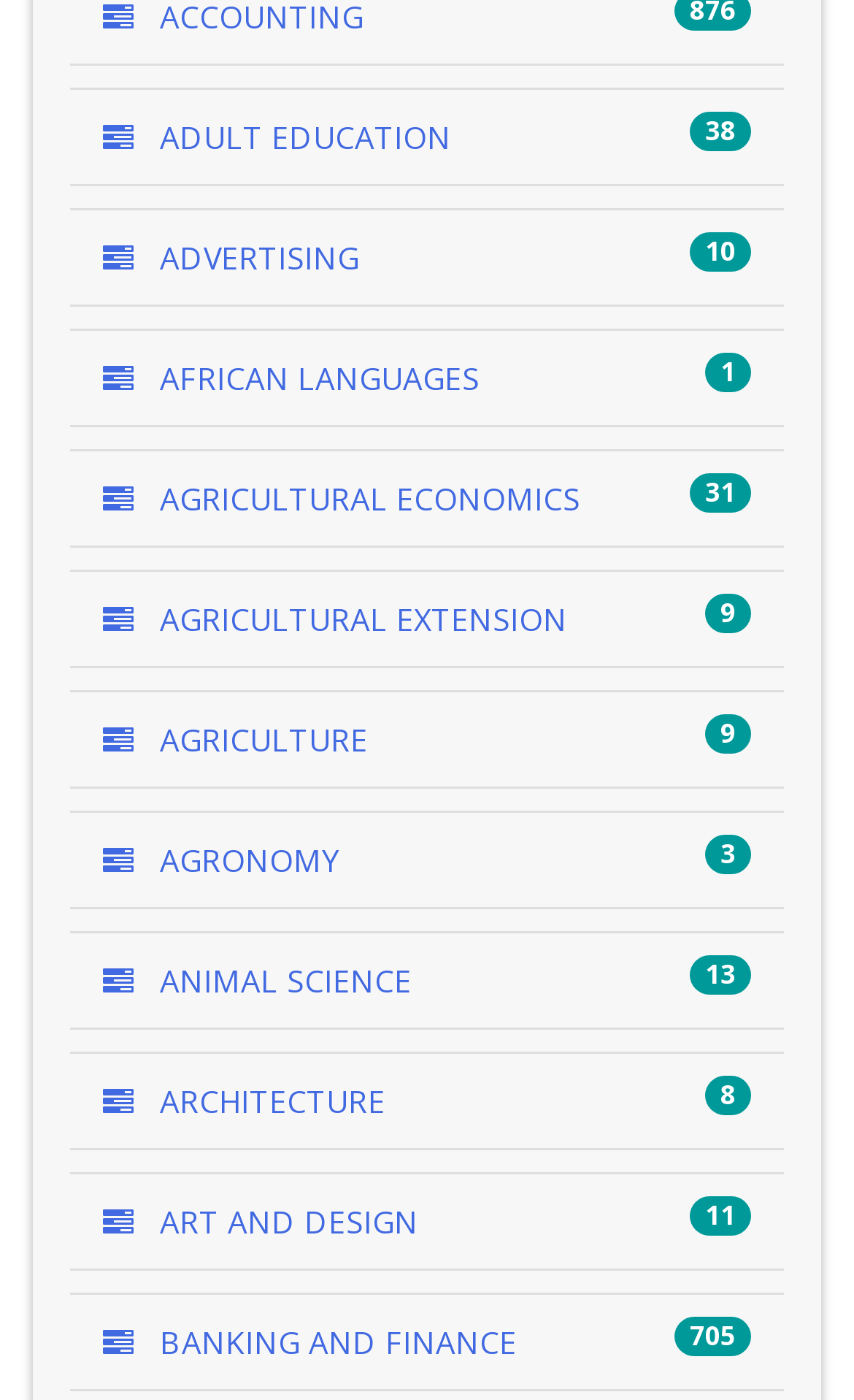Please answer the following question as detailed as possible based on the image: 
How many categories are related to agriculture?

I counted the number of link elements that have OCR text related to agriculture, which are AGRICULTURAL ECONOMICS, AGRICULTURAL EXTENSION, AGRICULTURE, and AGRONOMY. There are 4 categories related to agriculture.